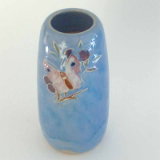What type of design is on one side of the vase?
Based on the image, provide your answer in one word or phrase.

floral